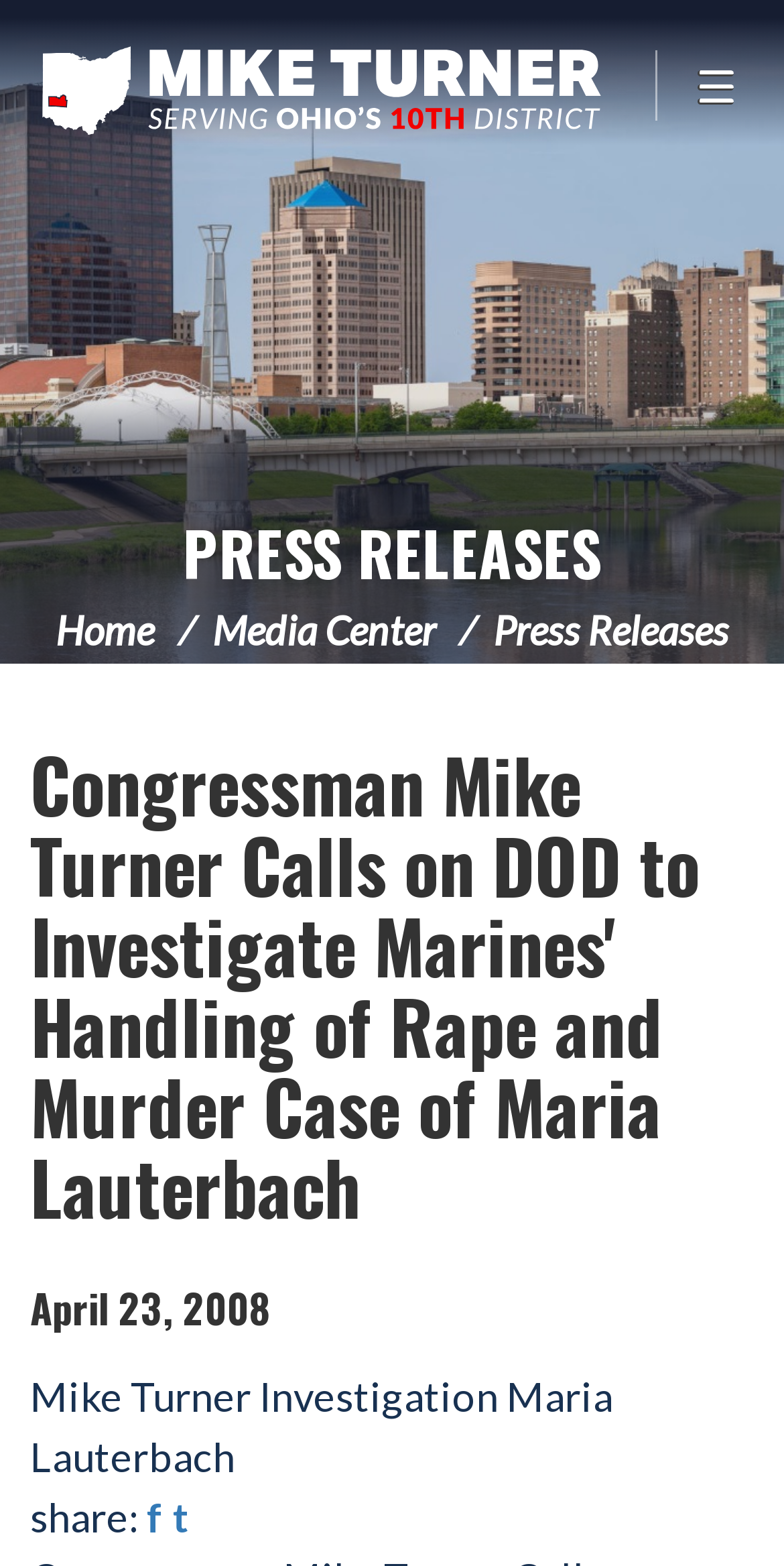Refer to the screenshot and answer the following question in detail:
What is the date of the press release?

The heading 'April 23, 2008' is present below the title of the press release, which indicates the date when the press release was published.